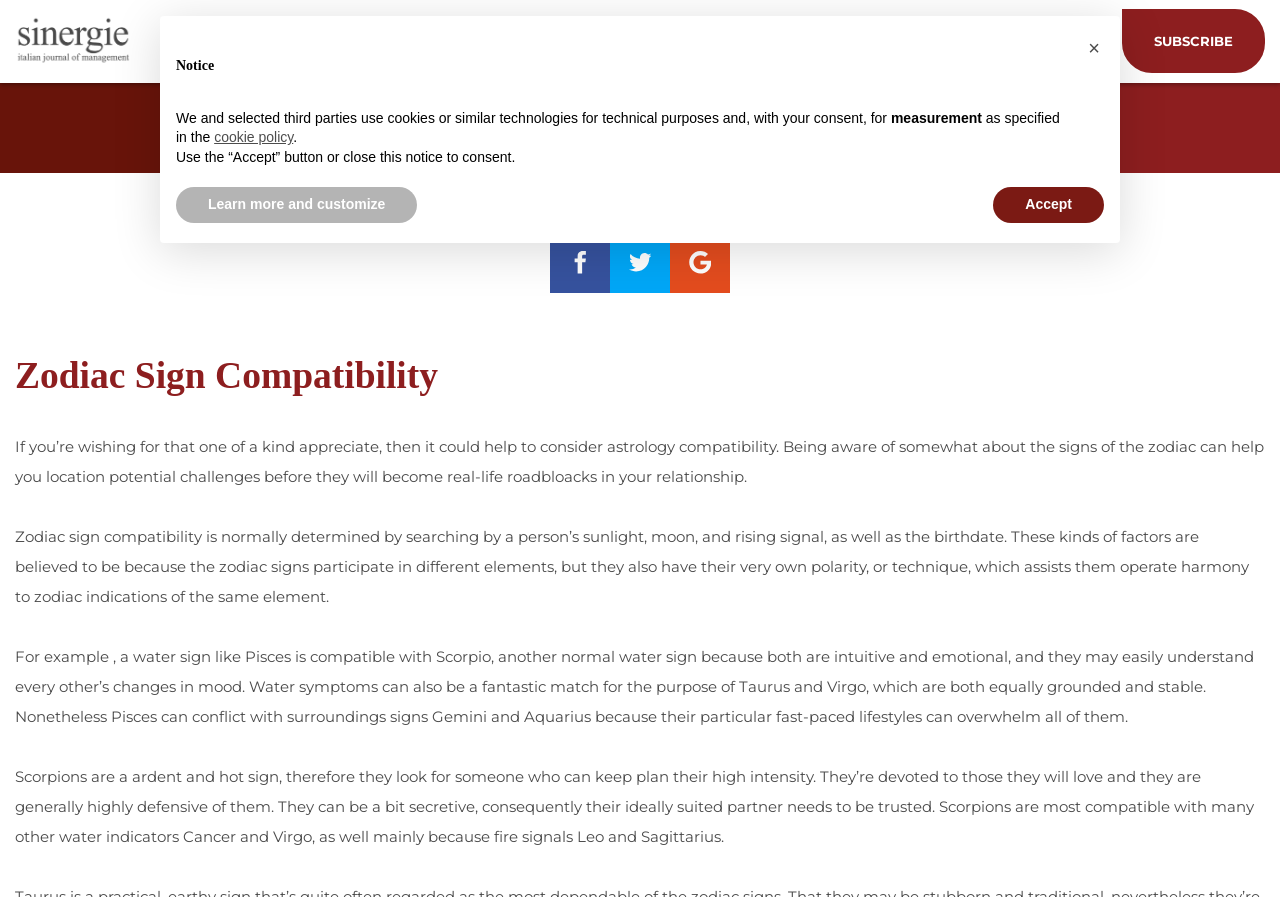Find the bounding box coordinates for the area that must be clicked to perform this action: "Click the 'Learn more and customize' button".

[0.138, 0.209, 0.326, 0.248]